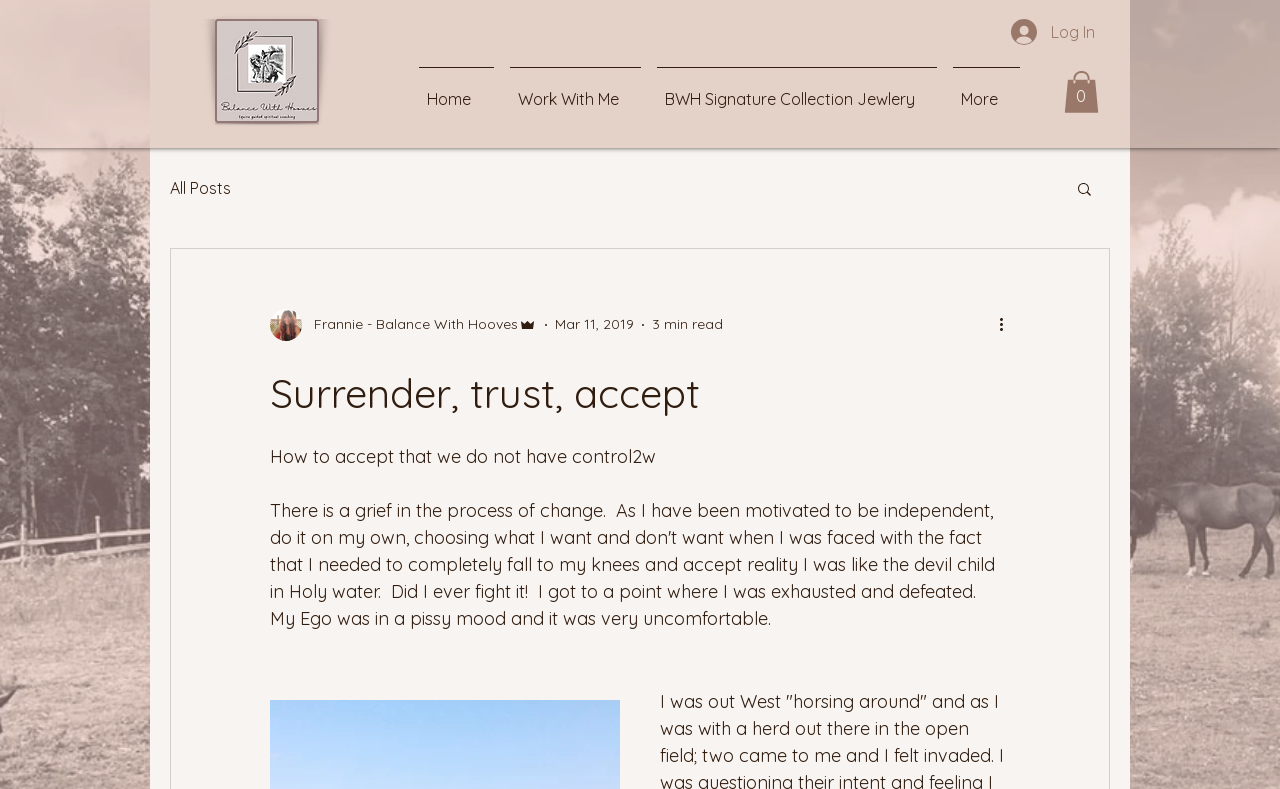Determine the bounding box coordinates of the element's region needed to click to follow the instruction: "View 'All Posts'". Provide these coordinates as four float numbers between 0 and 1, formatted as [left, top, right, bottom].

[0.133, 0.225, 0.18, 0.251]